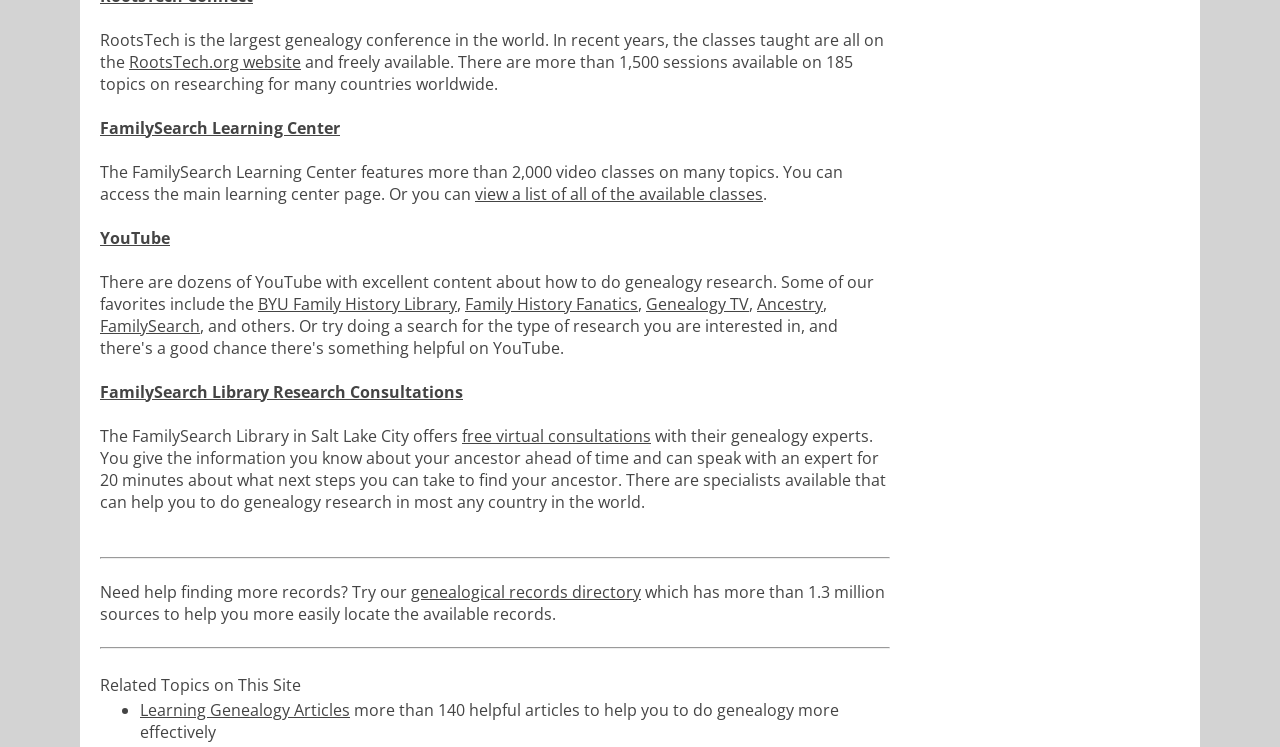Find and provide the bounding box coordinates for the UI element described here: "BYU Family History Library". The coordinates should be given as four float numbers between 0 and 1: [left, top, right, bottom].

[0.202, 0.392, 0.357, 0.421]